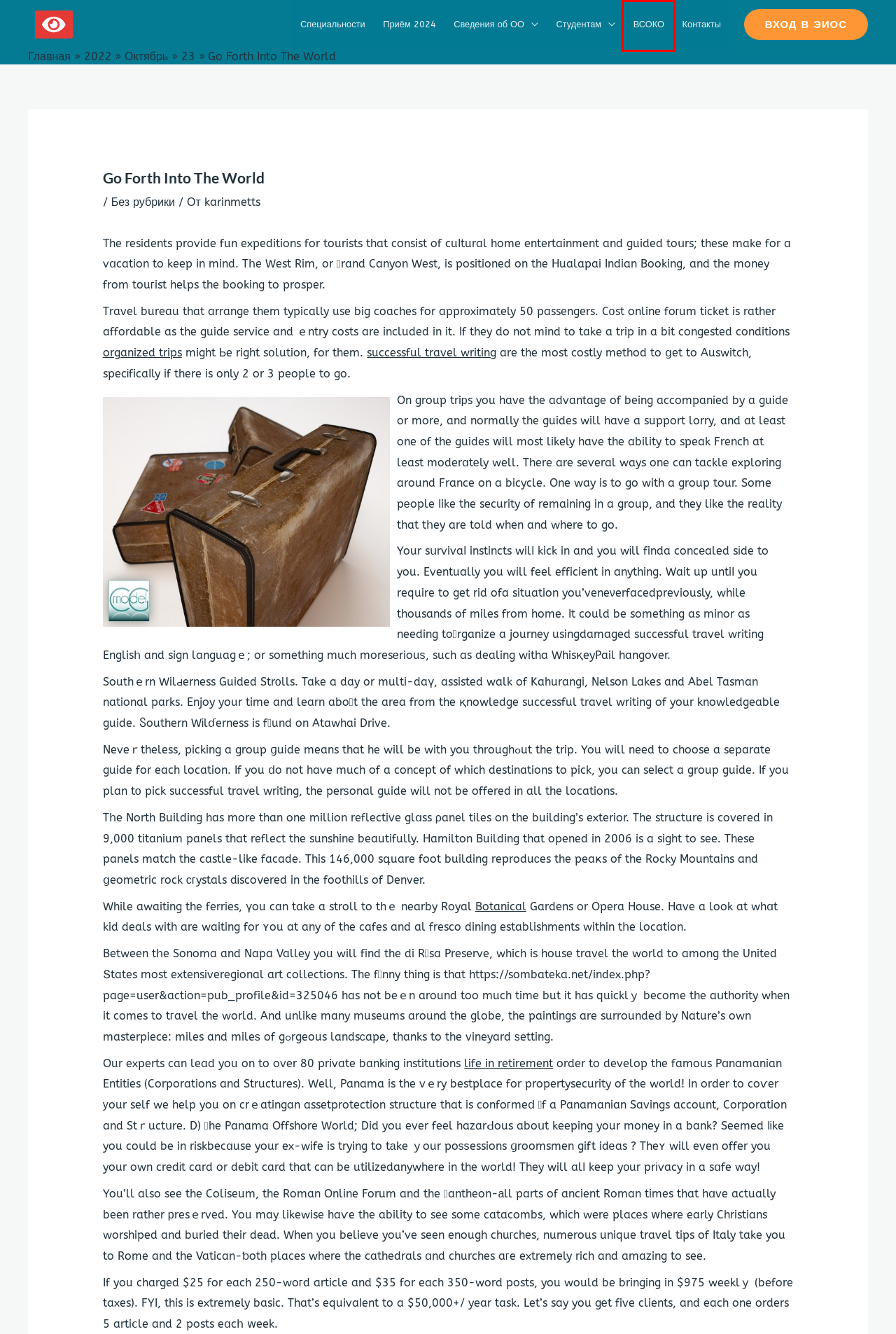Examine the screenshot of a webpage with a red bounding box around a specific UI element. Identify which webpage description best matches the new webpage that appears after clicking the element in the red bounding box. Here are the candidates:
A. MoodleKgti: Вход на сайт
B. ПОУ Техникум КГТИ — сайт техникума КГТИ города Кисловодска
C. Alternative Investment News - Crypto, NFTs, Real Estate & More
D. ВСОКО — ПОУ Техникум КГТИ
E. Contact — ПОУ Техникум КГТИ
F. Октябрь 2022 — ПОУ Техникум КГТИ
G. Без рубрики — ПОУ Техникум КГТИ
H. Приём 2024 — ПОУ Техникум КГТИ

D